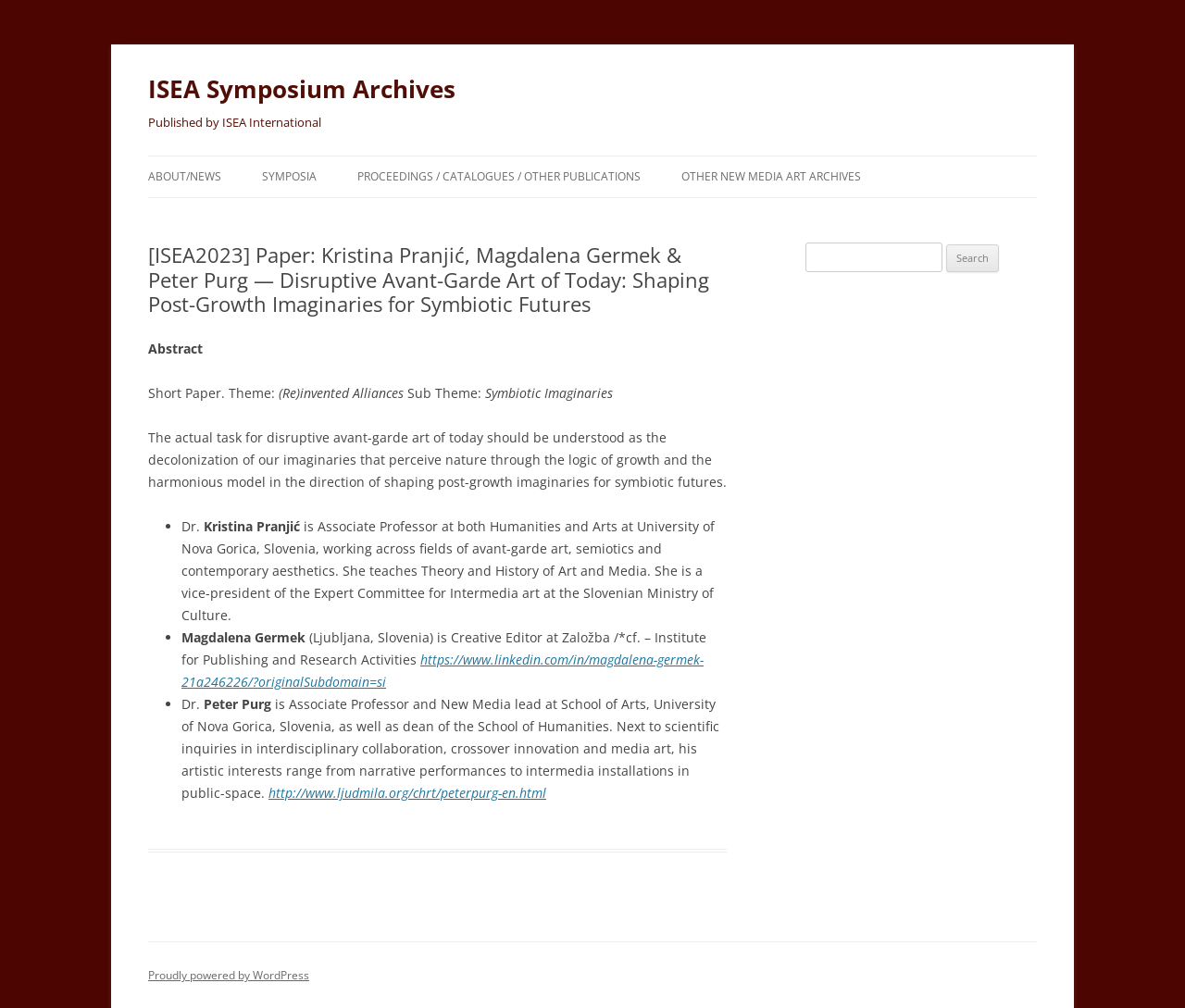Reply to the question with a brief word or phrase: What is the profession of Kristina Pranjić?

Associate Professor